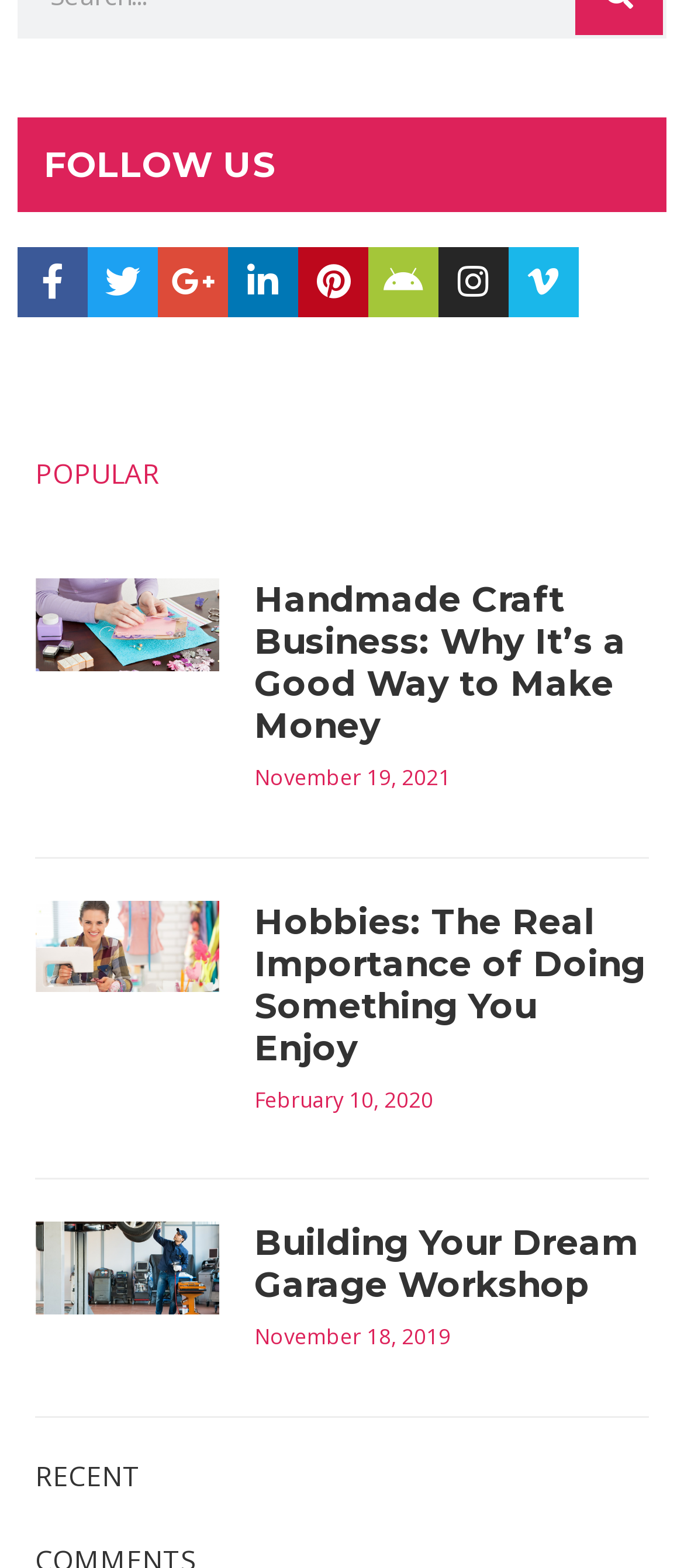Point out the bounding box coordinates of the section to click in order to follow this instruction: "Login to your account".

None